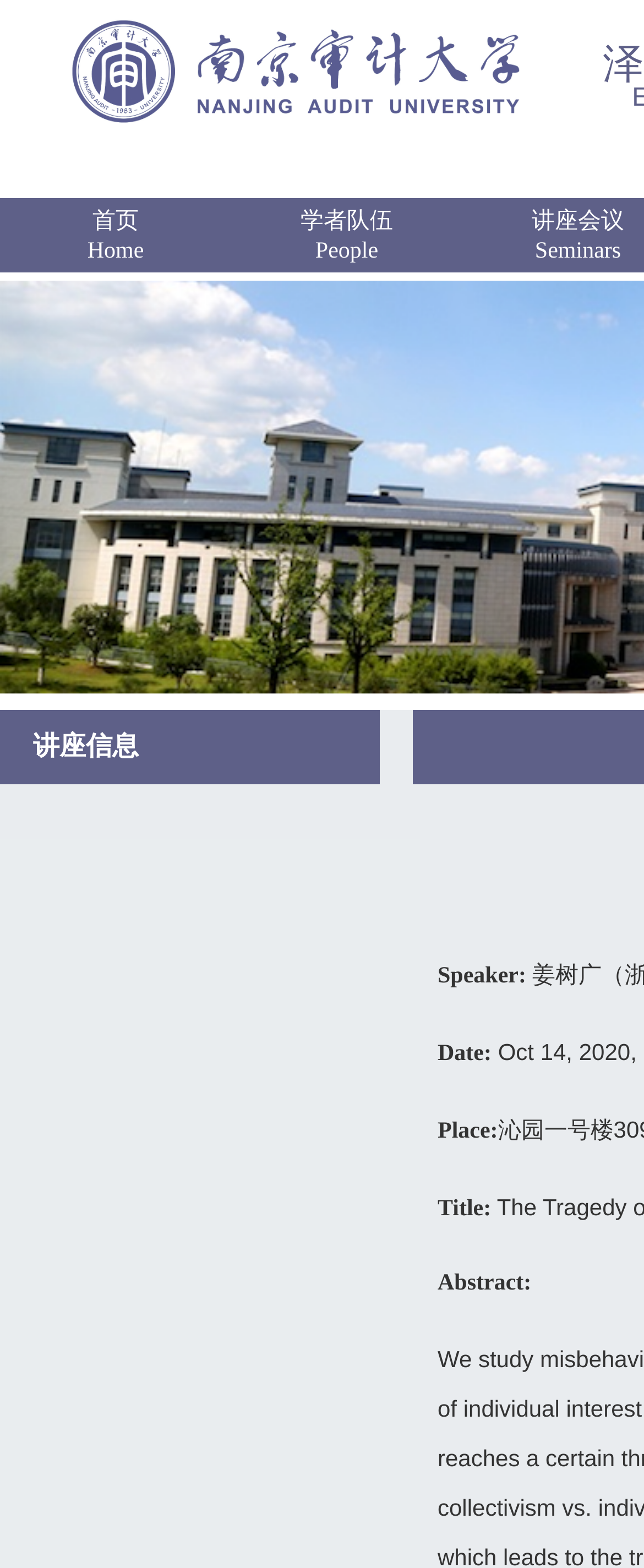Offer a thorough description of the webpage.

This webpage appears to be a seminar page for Shuguang Jiang. At the top, there is a banner that spans almost the entire width of the page, containing a link and an image. Below the banner, there are two links, "首页 Home" and "学者队伍 People", positioned side by side.

The main content of the page is divided into two sections. On the left, there is a section with a heading "讲座信息" (Seminar Information). On the right, there is a section with details about the seminar, including the speaker, date, place, title, and abstract. The place is specified as "沁园一号楼" (Yuyuan Building No. 1). The text is organized in a clear and concise manner, with each piece of information labeled accordingly.